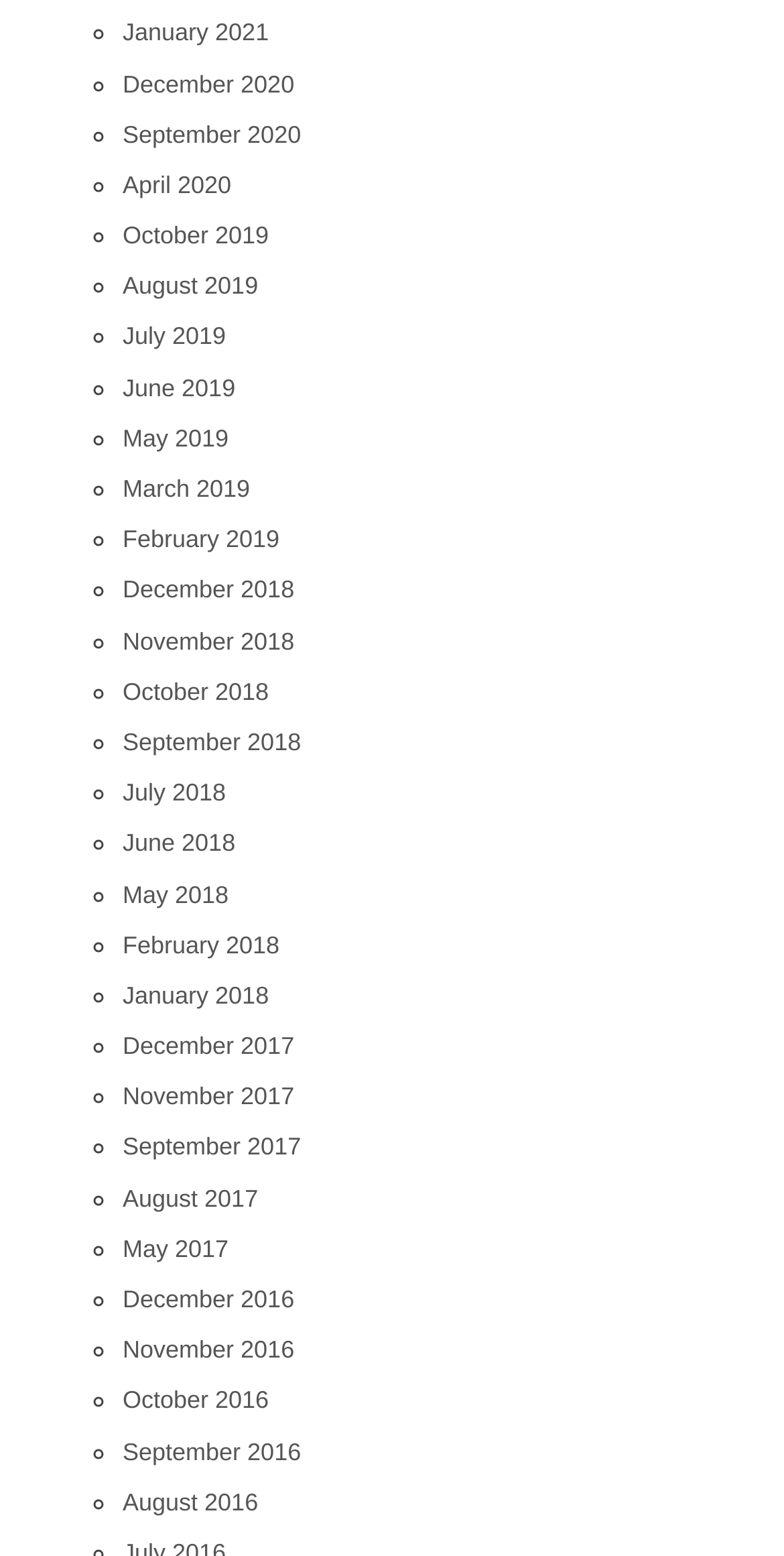Is there a link for March 2020?
Look at the image and respond with a single word or a short phrase.

No